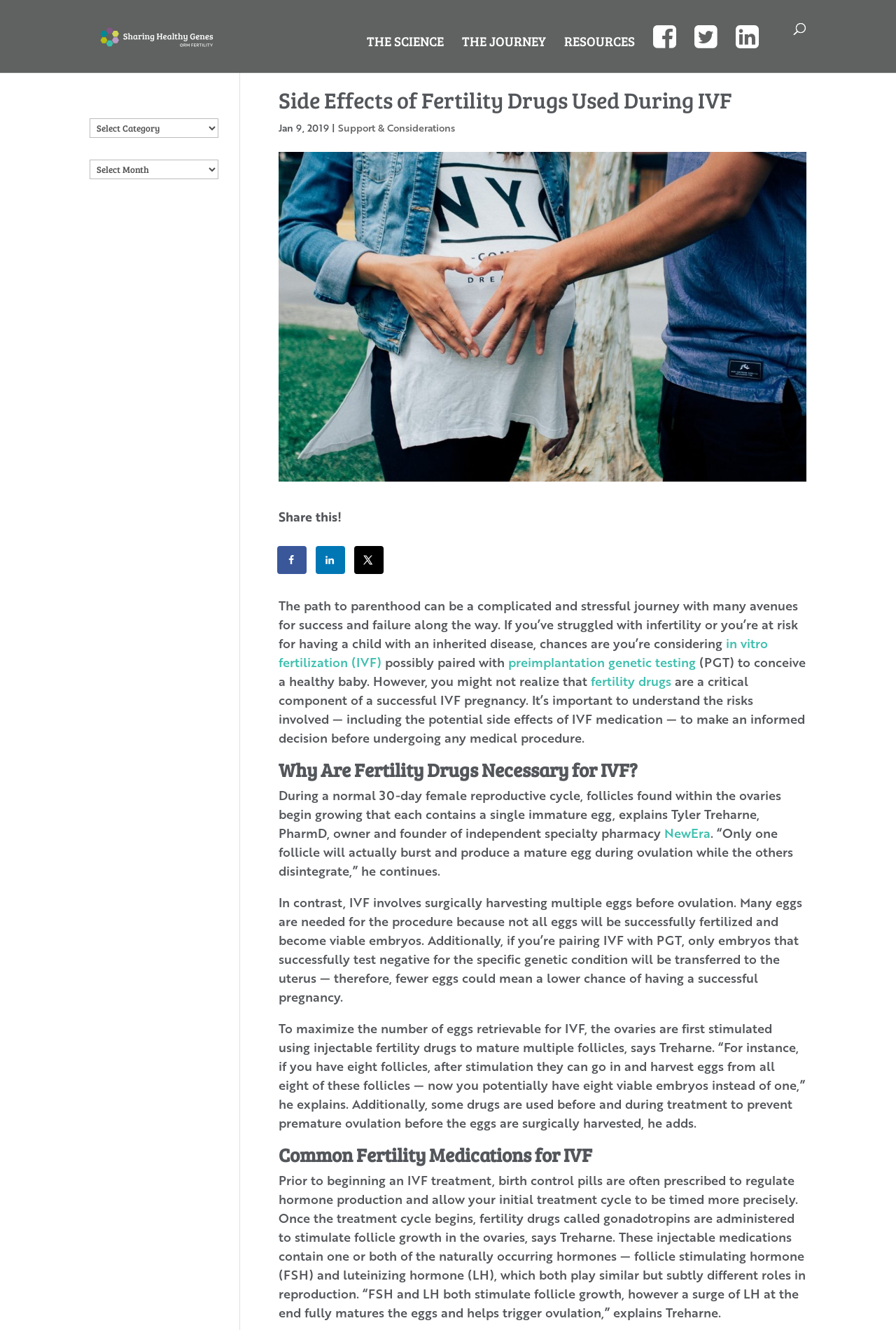Identify the bounding box coordinates for the element that needs to be clicked to fulfill this instruction: "Read about in vitro fertilization (IVF)". Provide the coordinates in the format of four float numbers between 0 and 1: [left, top, right, bottom].

[0.311, 0.477, 0.857, 0.505]